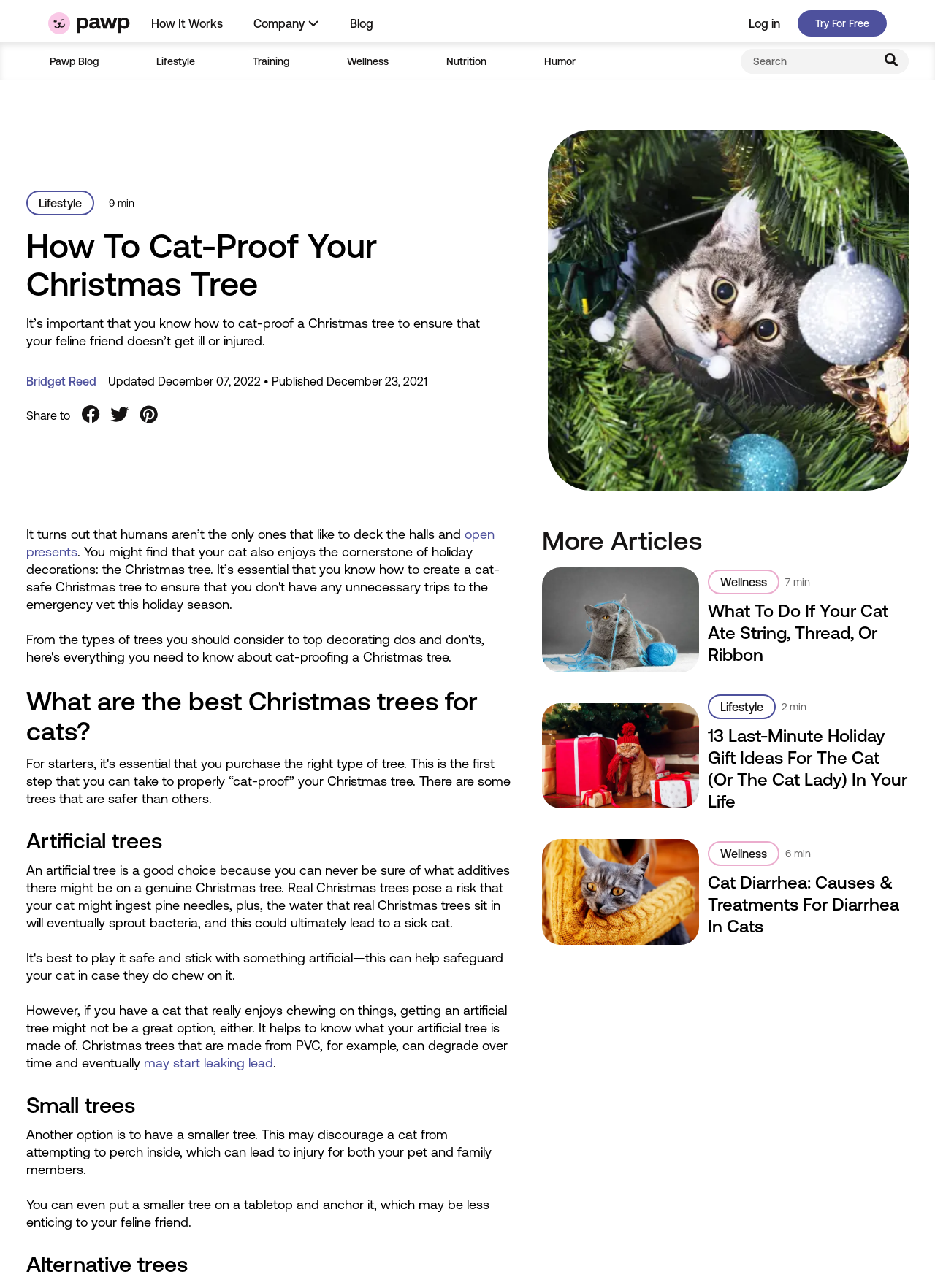Given the description open presents, predict the bounding box coordinates of the UI element. Ensure the coordinates are in the format (top-left x, top-left y, bottom-right x, bottom-right y) and all values are between 0 and 1.

[0.028, 0.409, 0.529, 0.434]